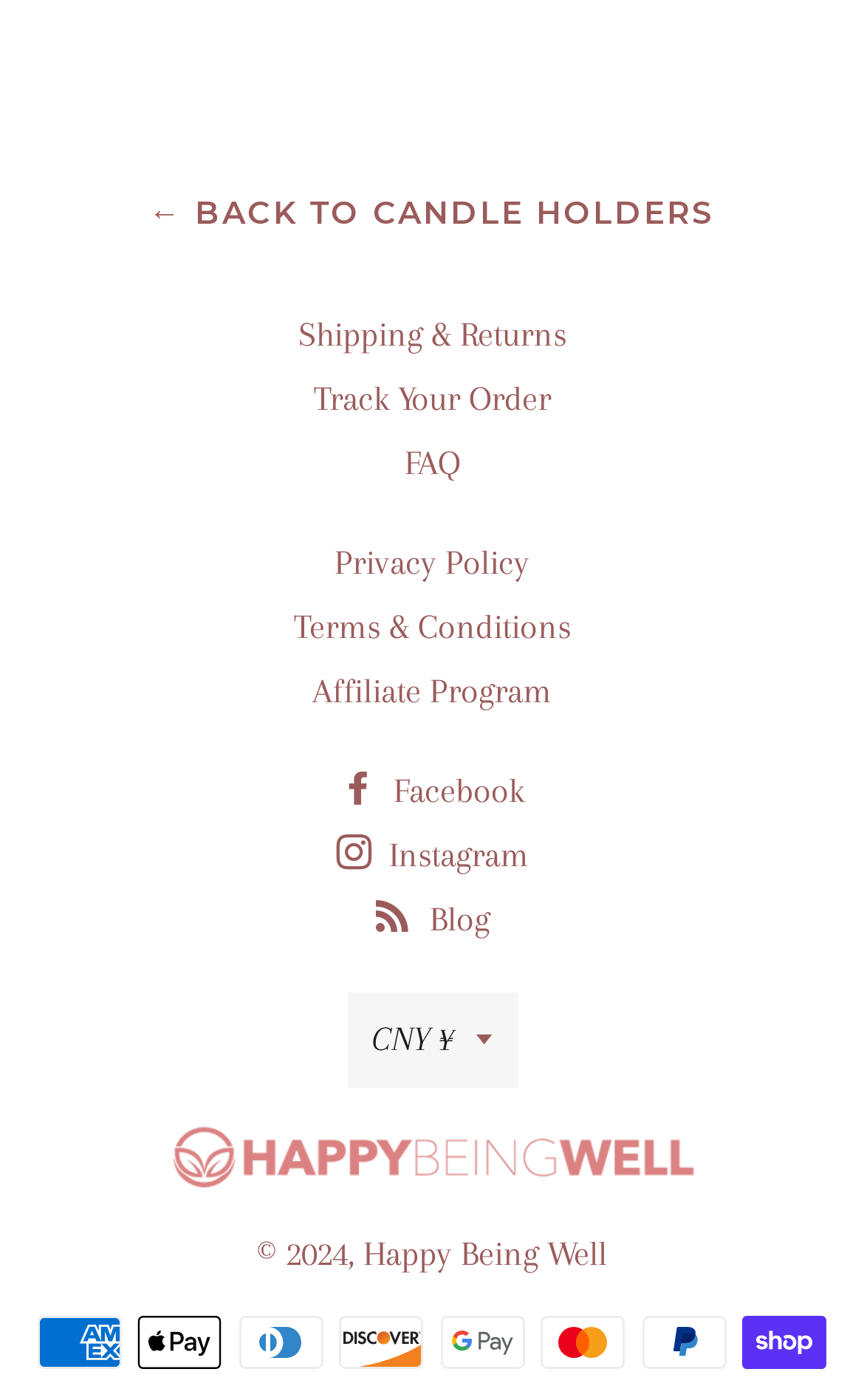Respond concisely with one word or phrase to the following query:
How many links are there in the top section?

5